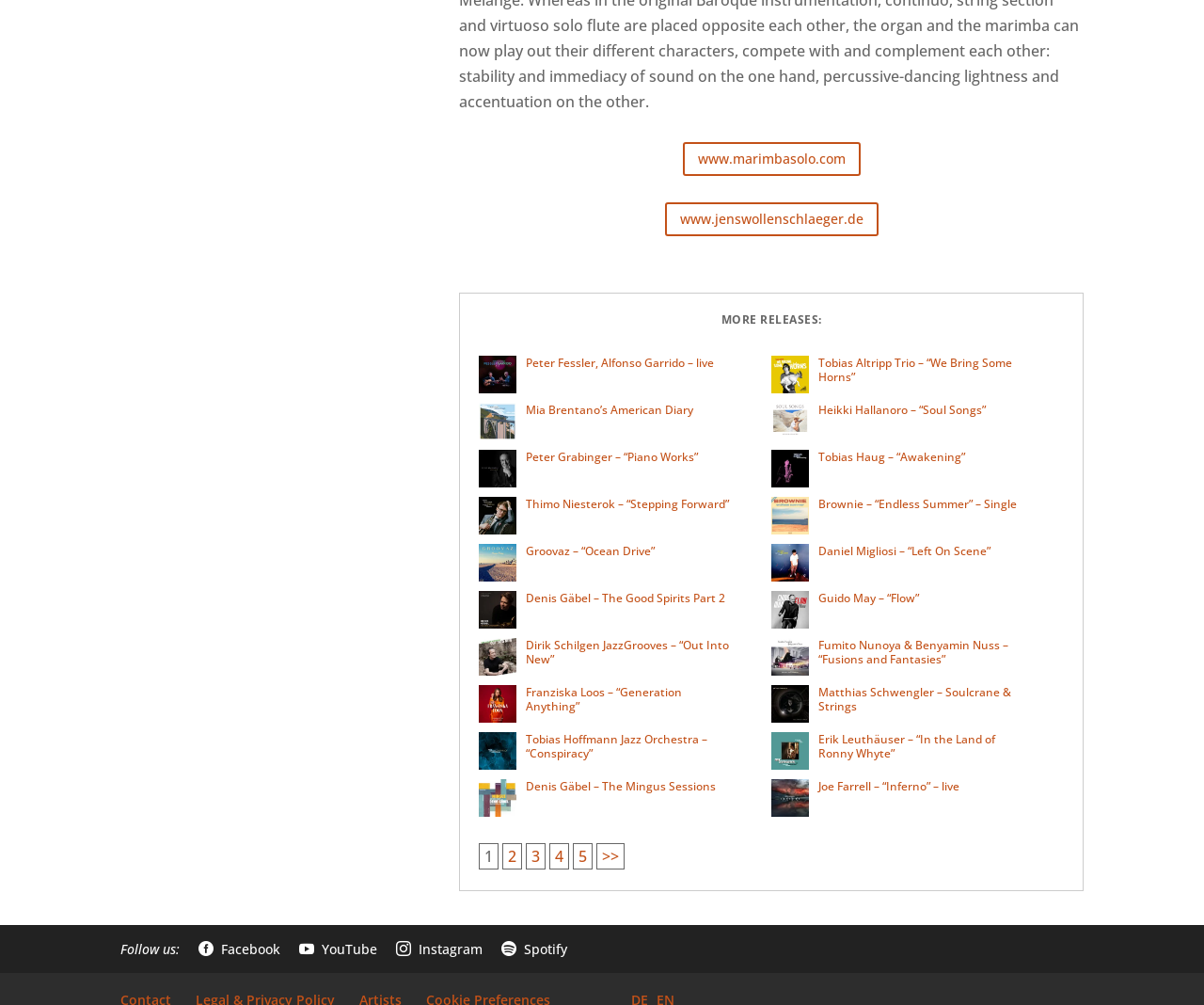Find the bounding box coordinates of the UI element according to this description: "Apps Development".

None